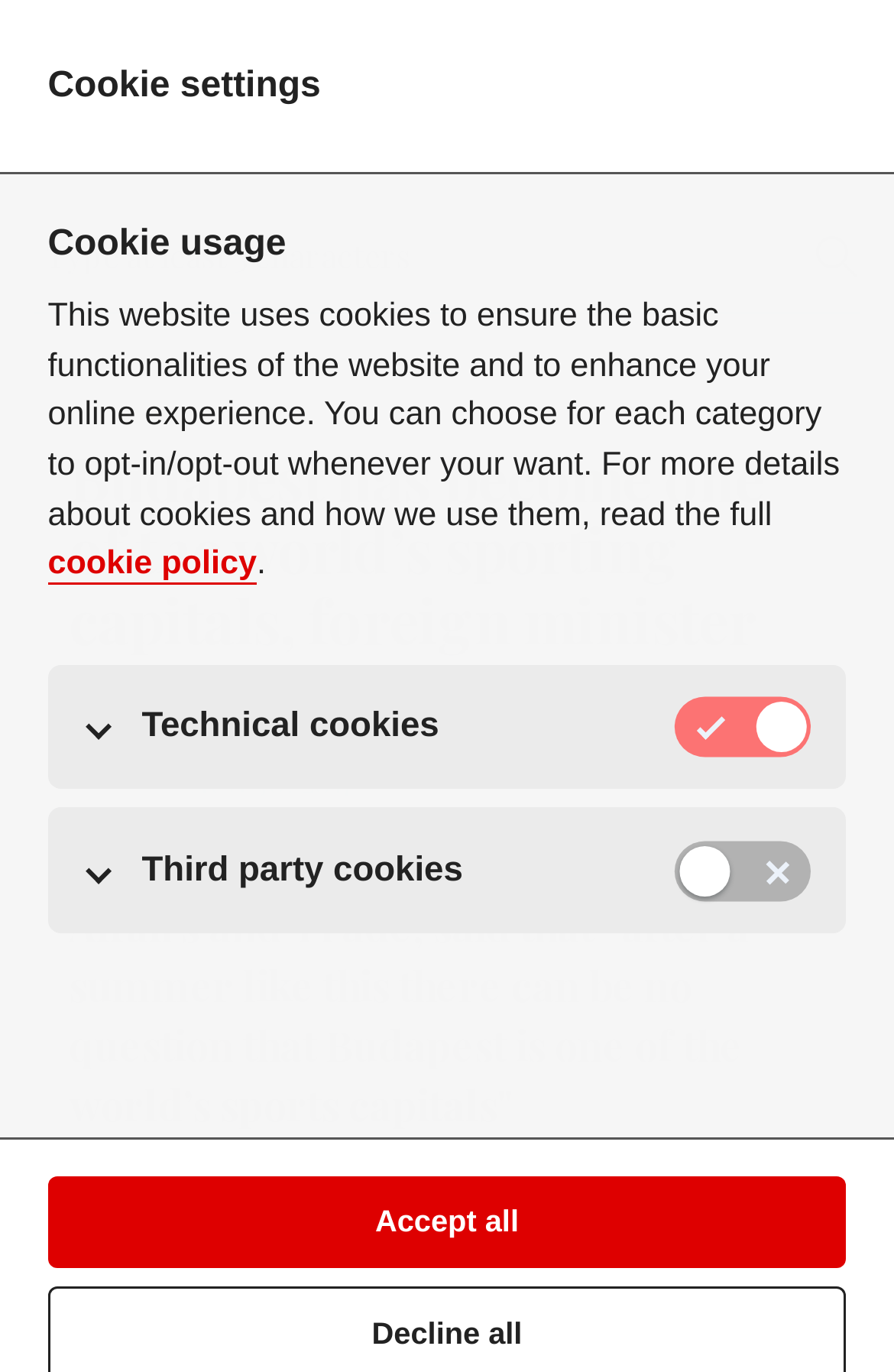Identify the bounding box coordinates for the region to click in order to carry out this instruction: "Visit the BUDAPEST page". Provide the coordinates using four float numbers between 0 and 1, formatted as [left, top, right, bottom].

[0.077, 0.855, 0.315, 0.918]